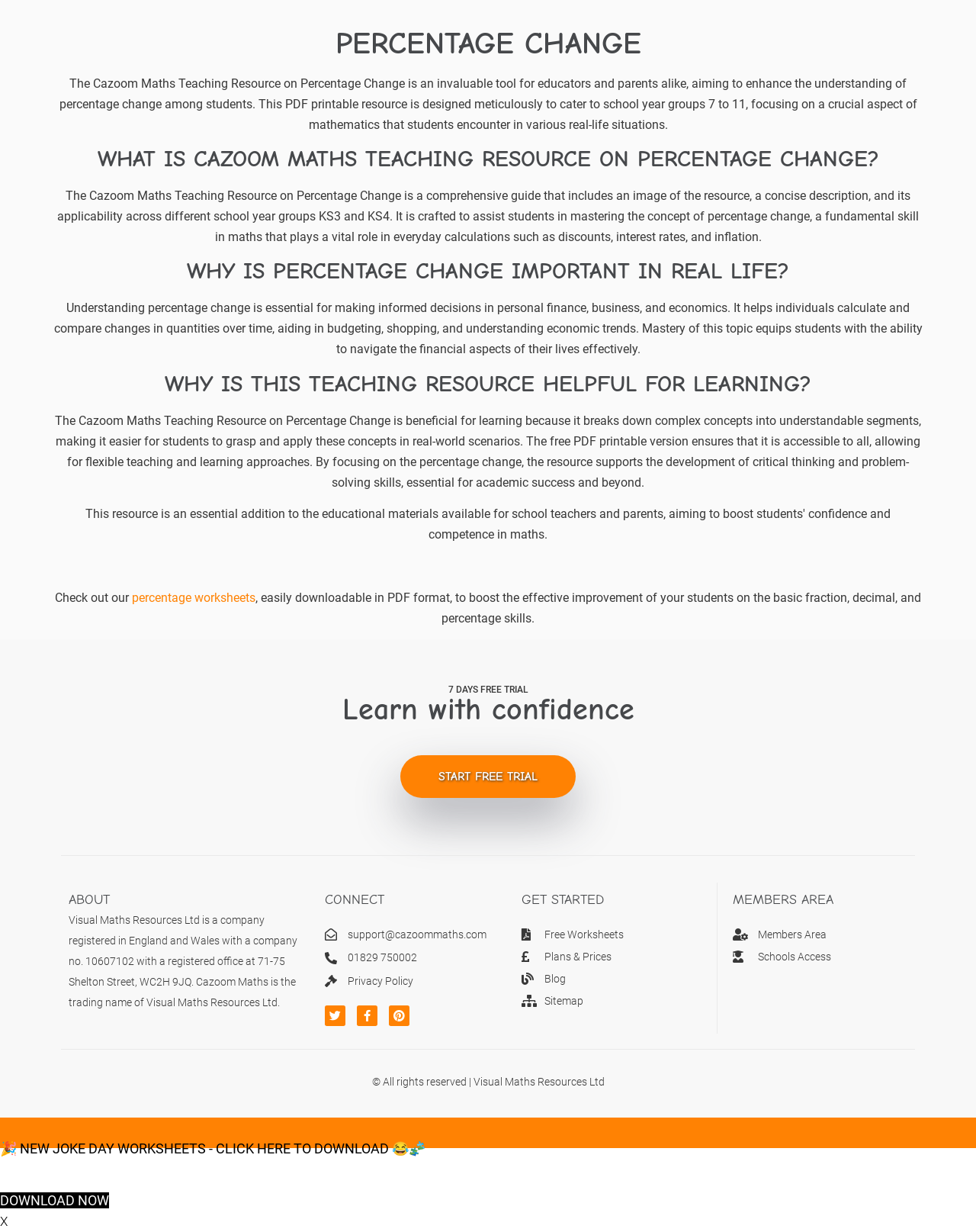Identify the bounding box coordinates for the UI element described as follows: "Sitemap". Ensure the coordinates are four float numbers between 0 and 1, formatted as [left, top, right, bottom].

[0.534, 0.805, 0.726, 0.82]